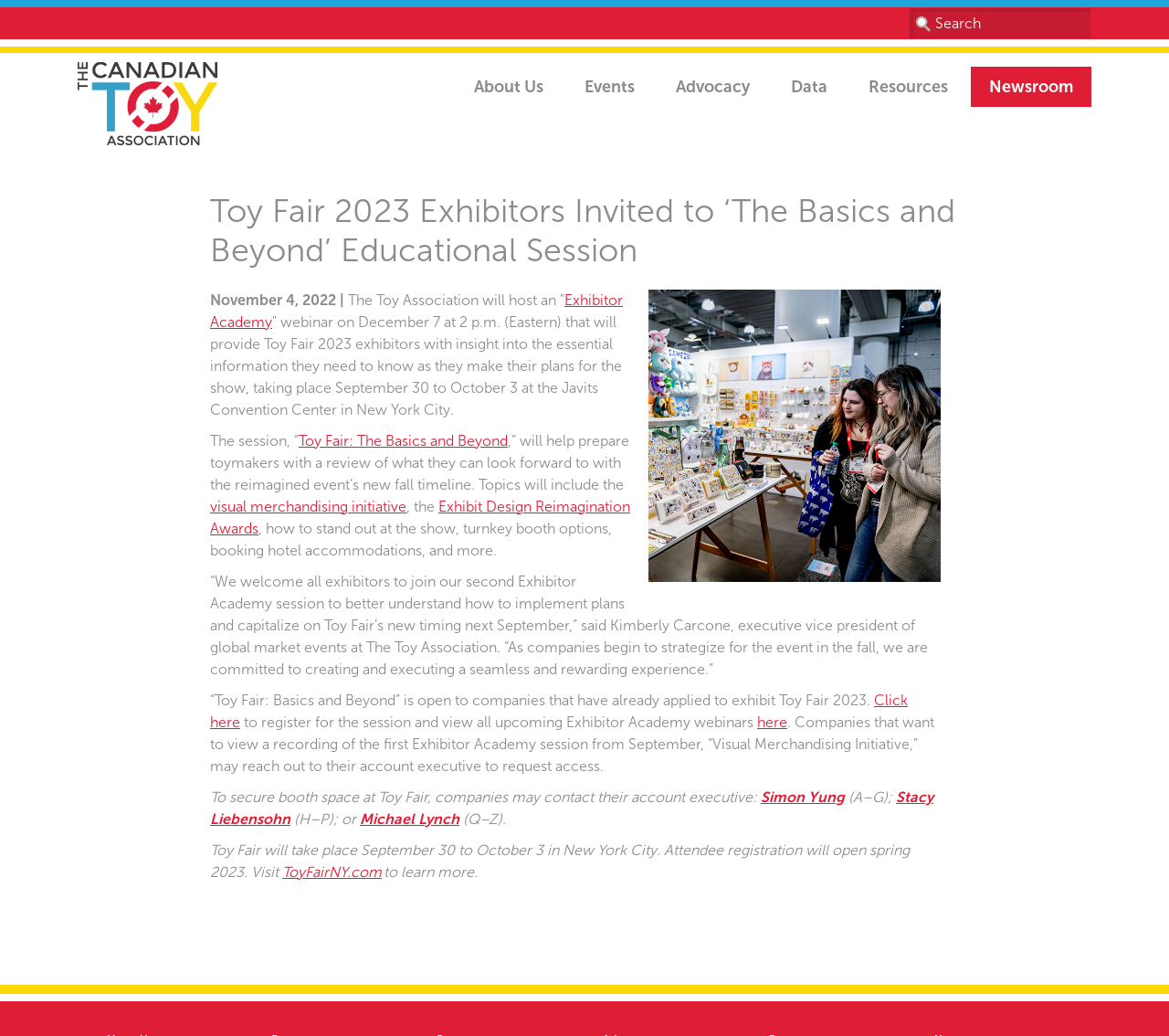Provide a brief response to the question below using one word or phrase:
Who is the executive vice president of global market events at The Toy Association?

Kimberly Carcone